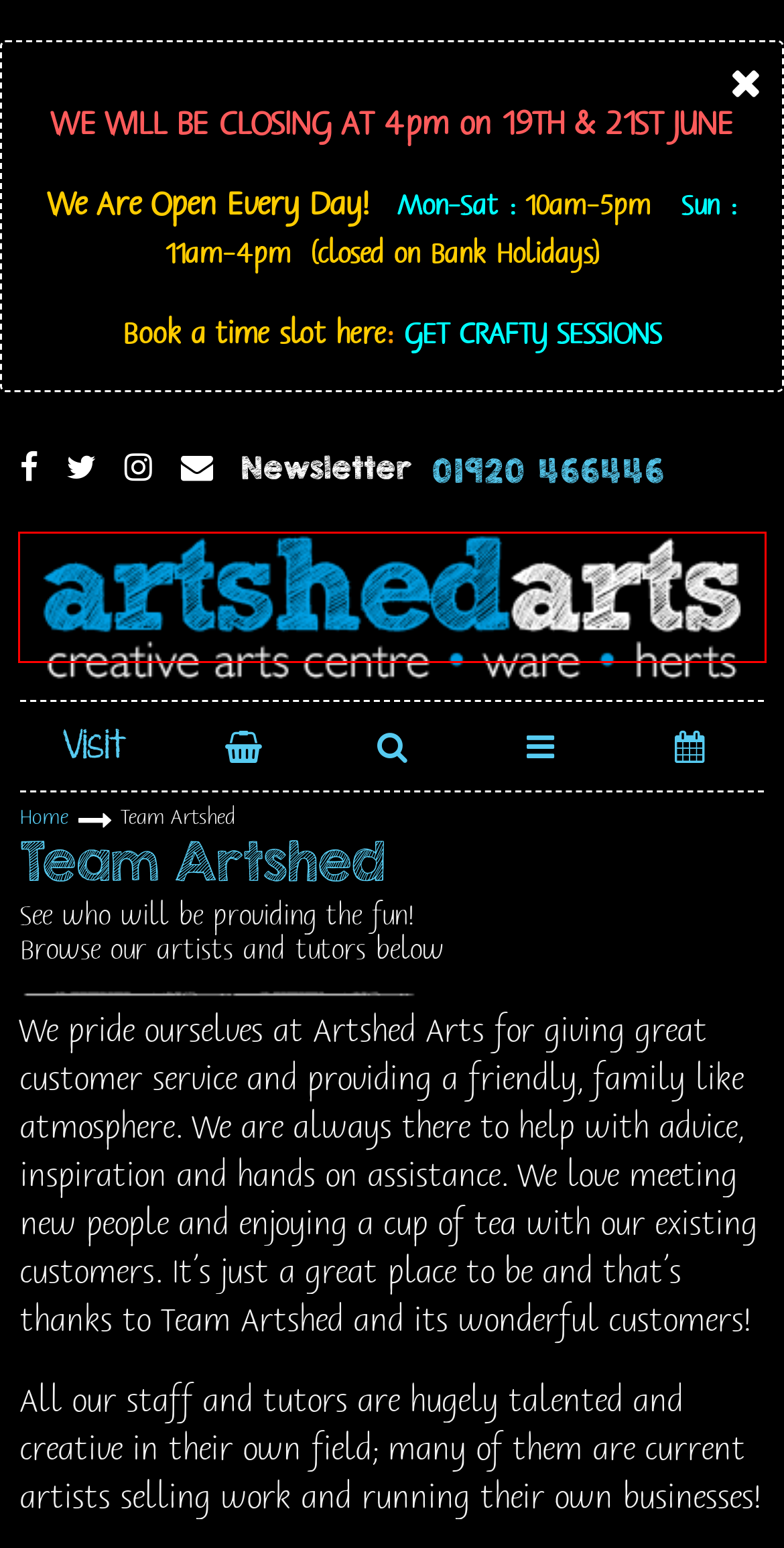Look at the screenshot of a webpage, where a red bounding box highlights an element. Select the best description that matches the new webpage after clicking the highlighted element. Here are the candidates:
A. Events - Artshed Arts
B. Home - Cove Design Studio | Creative Design & Web Design in Hertford | Hertfordshire
C. Visit Us - Artshed Arts
D. Workshops - Artshed Arts
E. Bookable- Pottery Painting | Decoupage | Button Art - Artshed Arts
F. Parties - Artshed Arts
G. Ella Harrison - Artshed Arts
H. Welcome to Artshed Arts | Artshed Arts Ltd

H